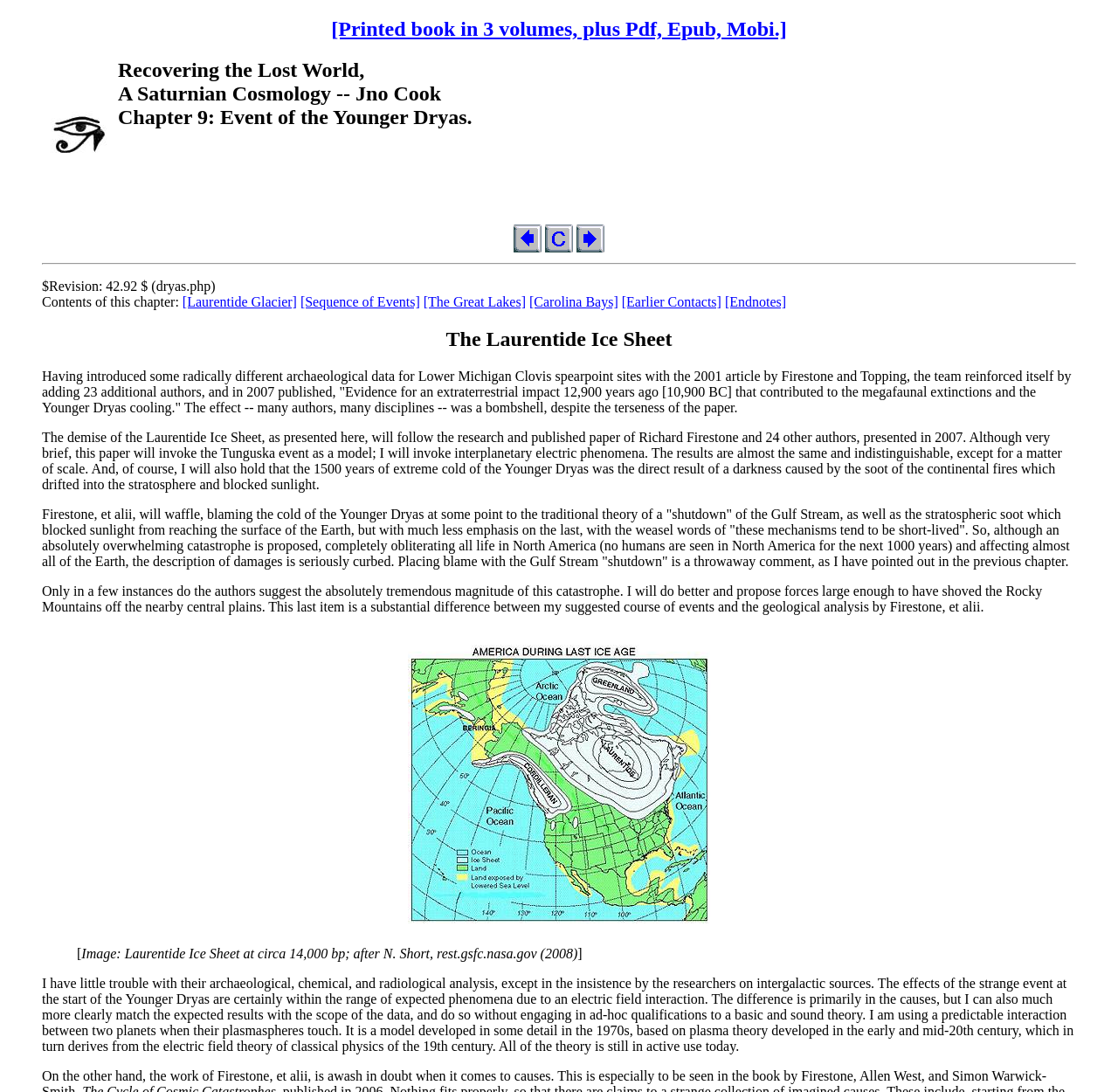Locate the bounding box coordinates of the clickable region necessary to complete the following instruction: "Click the 'Printed book in 3 volumes, plus Pdf, Epub, Mobi.' link". Provide the coordinates in the format of four float numbers between 0 and 1, i.e., [left, top, right, bottom].

[0.006, 0.016, 0.994, 0.038]